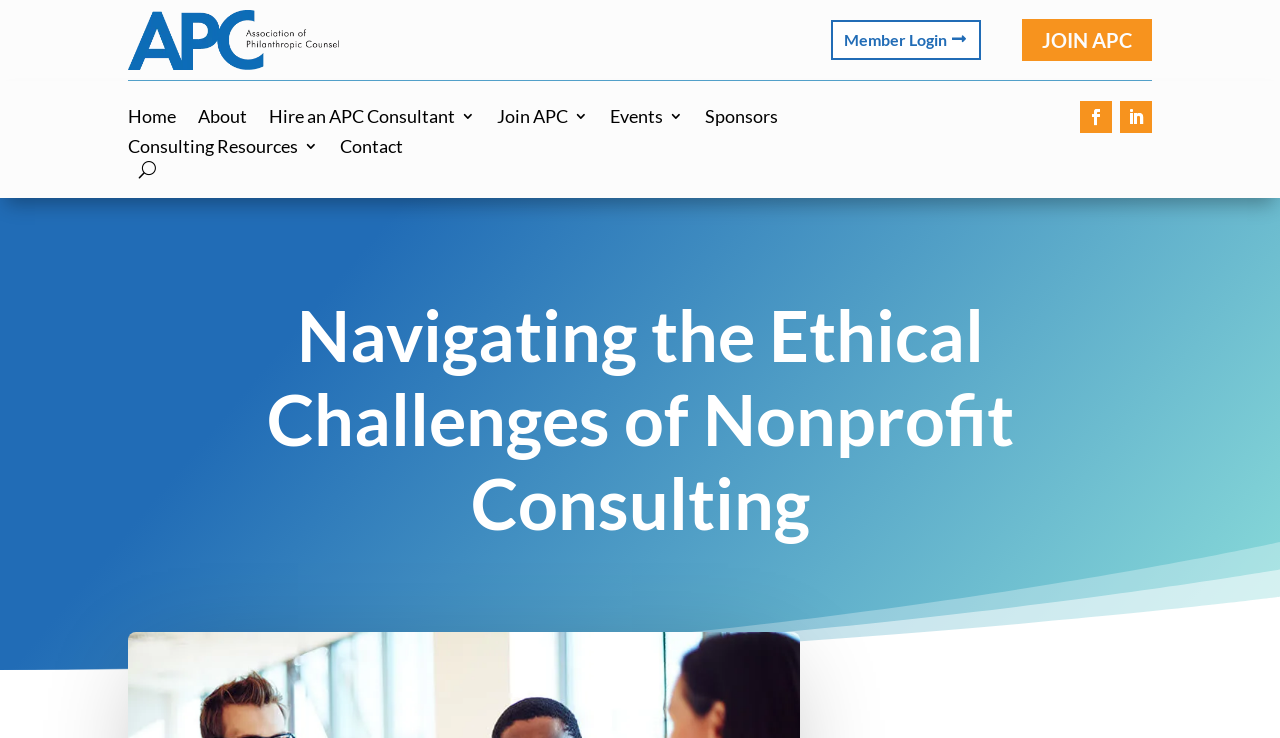Identify the bounding box coordinates necessary to click and complete the given instruction: "visit APC association of philanthropic counsel".

[0.1, 0.07, 0.264, 0.102]